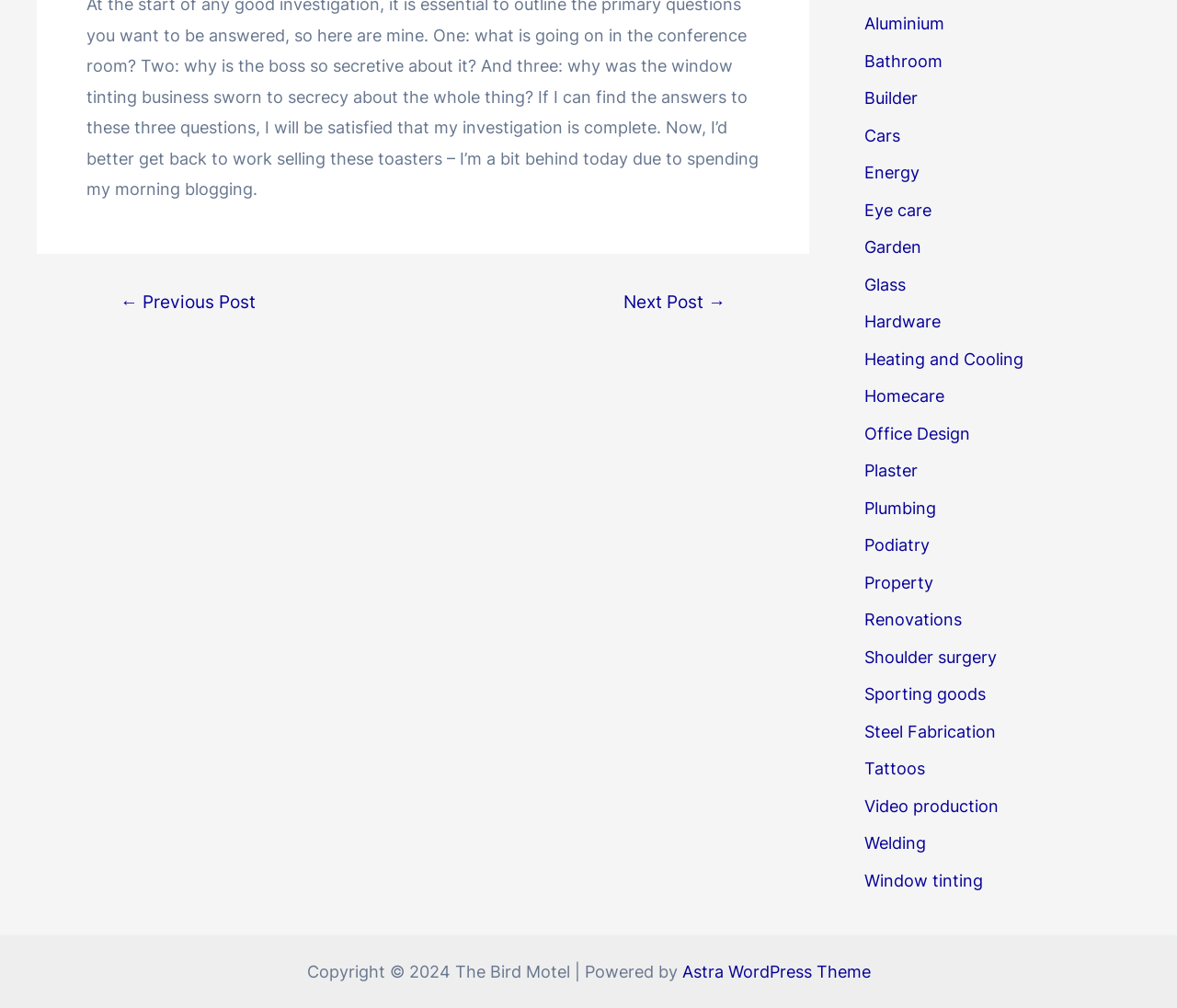Please reply to the following question with a single word or a short phrase:
What is the copyright year of this website?

2024